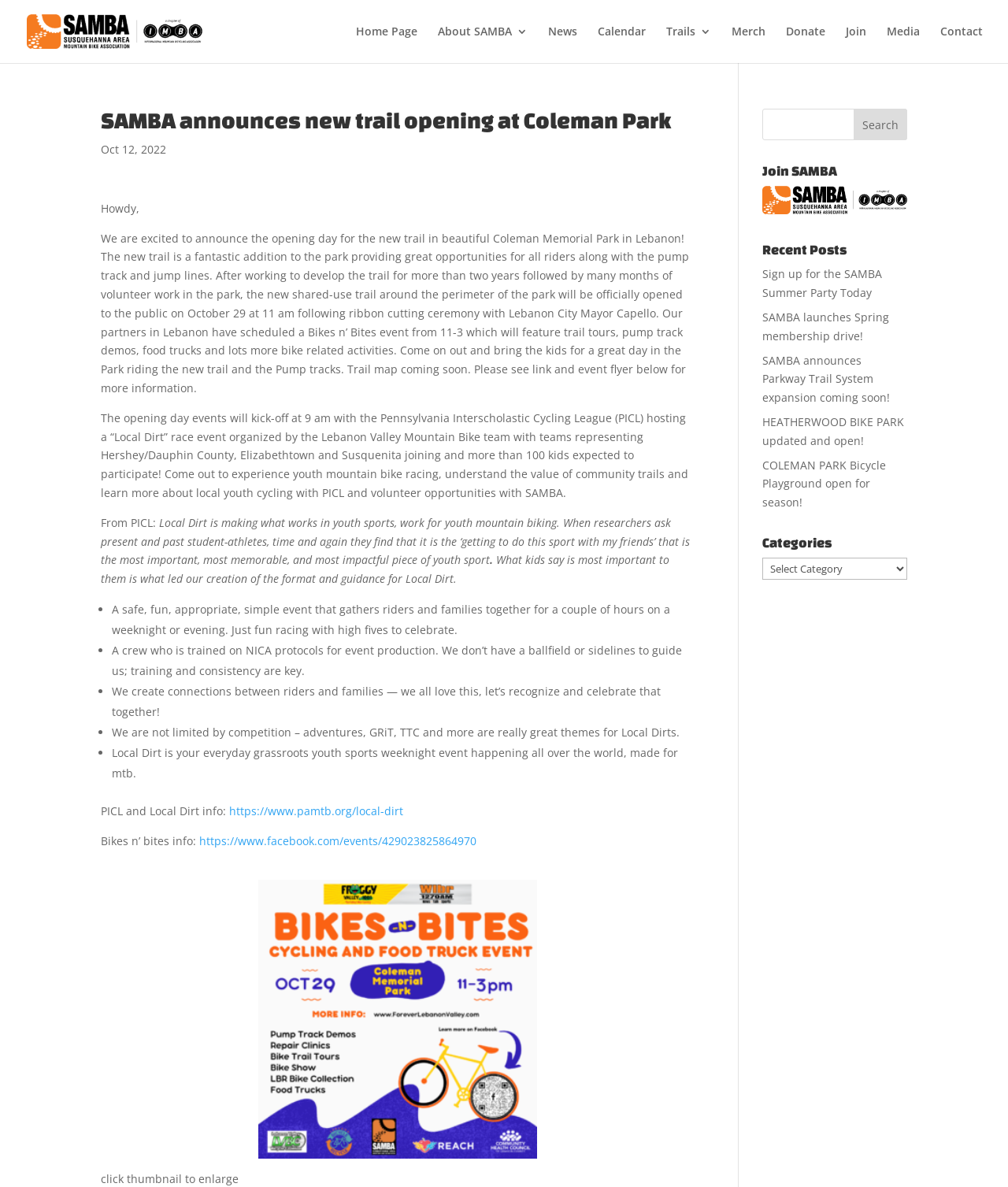What is the purpose of the 'Local Dirt' event?
Using the image as a reference, answer the question in detail.

The answer can be found in the main text of the webpage, where it is stated that 'A safe, fun, appropriate, simple event that gathers riders and families together for a couple of hours on a weeknight or evening. Just fun racing with high fives to celebrate'.